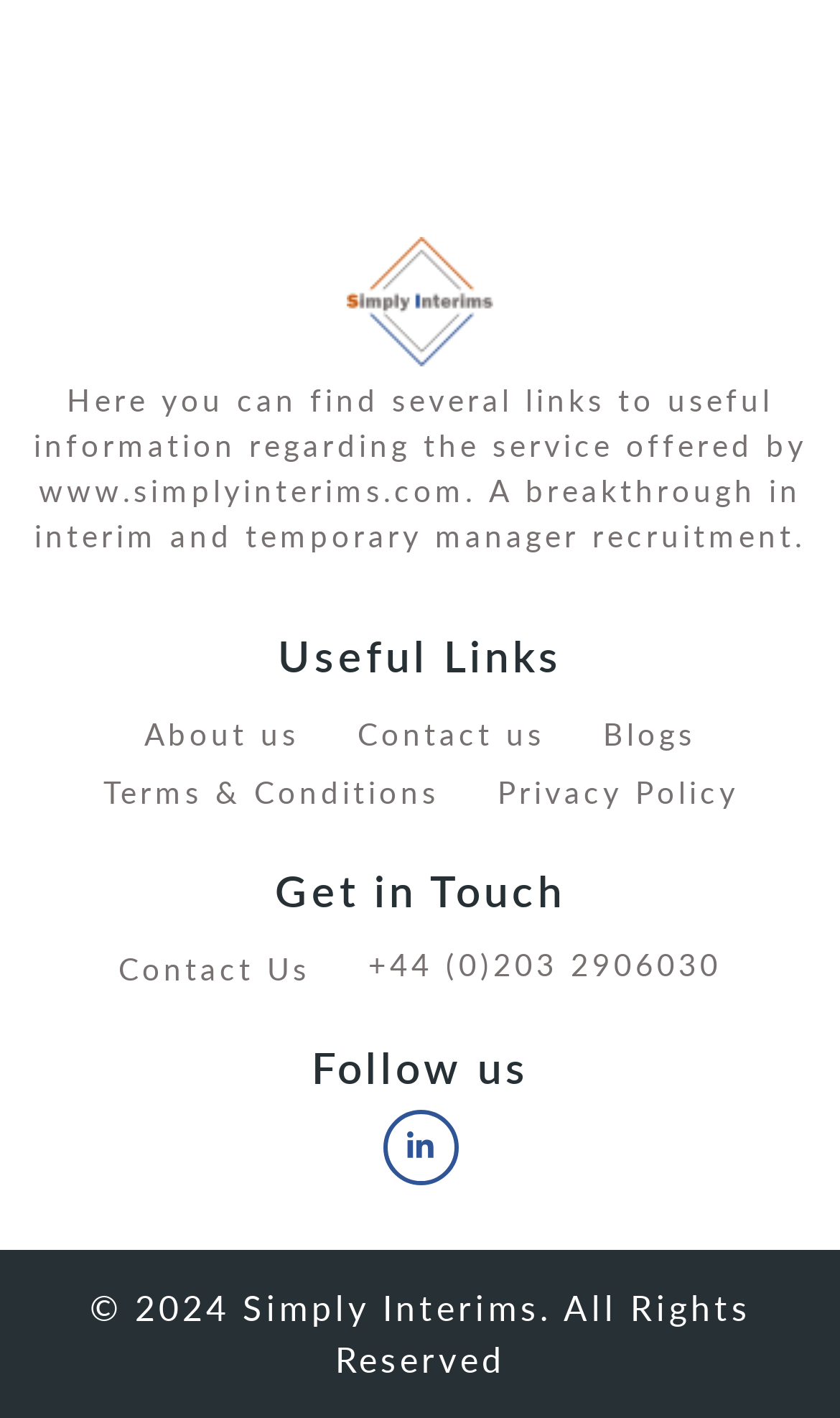What are the links under 'Useful Links'?
Look at the webpage screenshot and answer the question with a detailed explanation.

The 'Useful Links' section is located in the middle of the page, and it contains five links: 'About us', 'Contact us', 'Blogs', 'Terms & Conditions', and 'Privacy Policy'. These links are likely to provide more information about the company and its services.